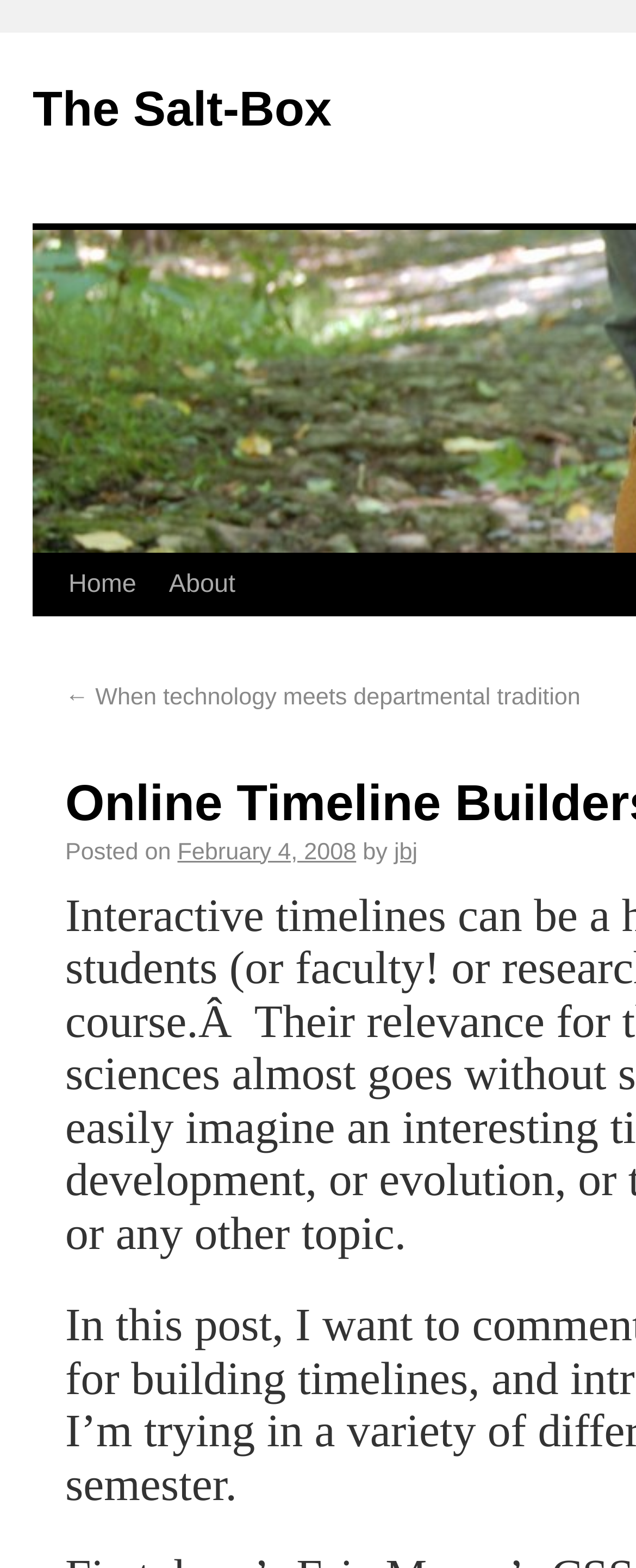What is the first word of the article title?
Please provide a single word or phrase answer based on the image.

When